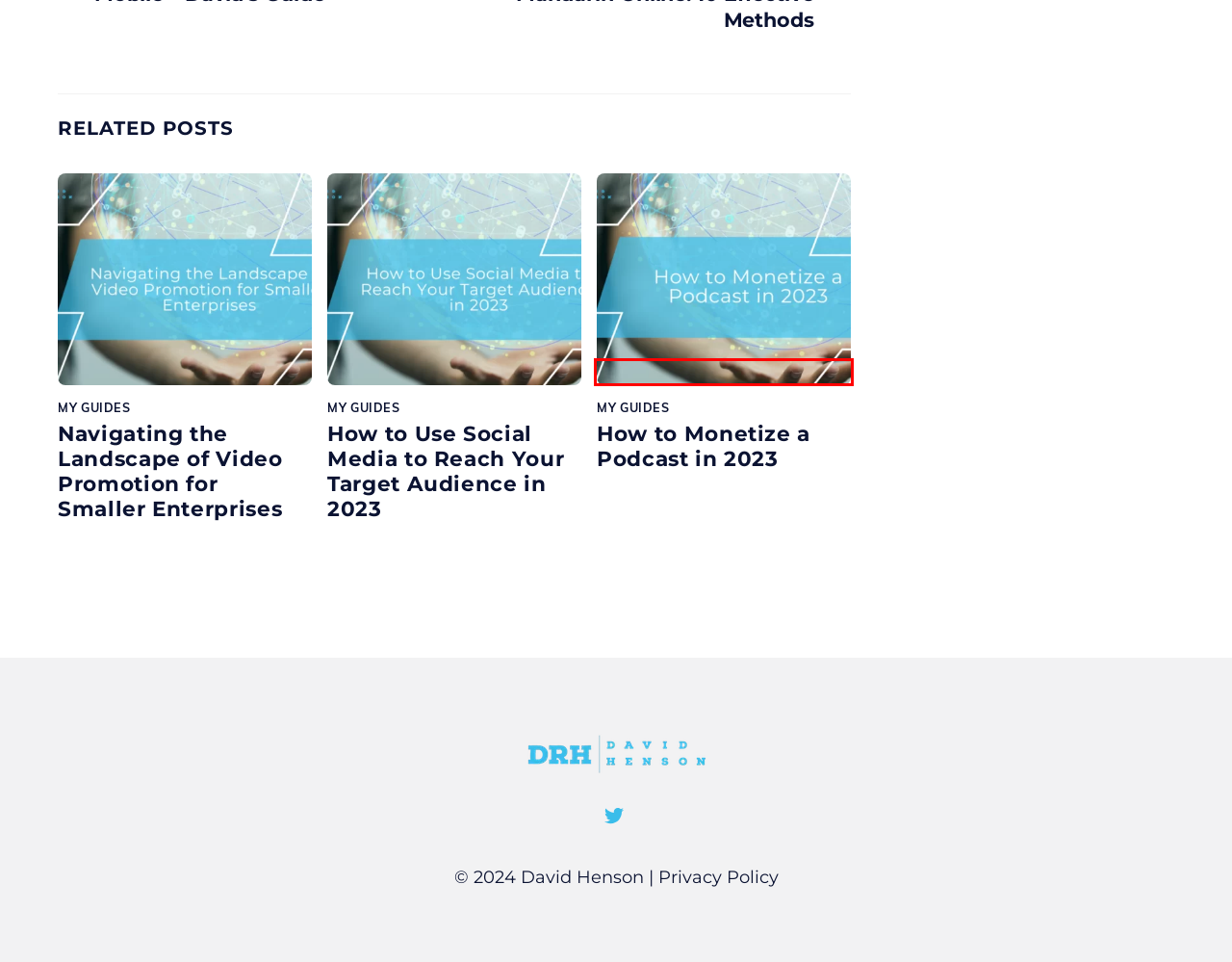Provided is a screenshot of a webpage with a red bounding box around an element. Select the most accurate webpage description for the page that appears after clicking the highlighted element. Here are the candidates:
A. My Guides Archives - David Henson
B. About Me - David Henson
C. Product Reviews | David Henson
D. Navigating the Landscape of Video Promotion for Smaller Enterprises | David Henson
E. How to Monetize a Podcast in 2023 | David Henson
F. Software Reviews | David Henson
G. How to Use Social Media to Reach Your Target Audience in 2023 - DH
H. Privacy Policy - David Henson

E